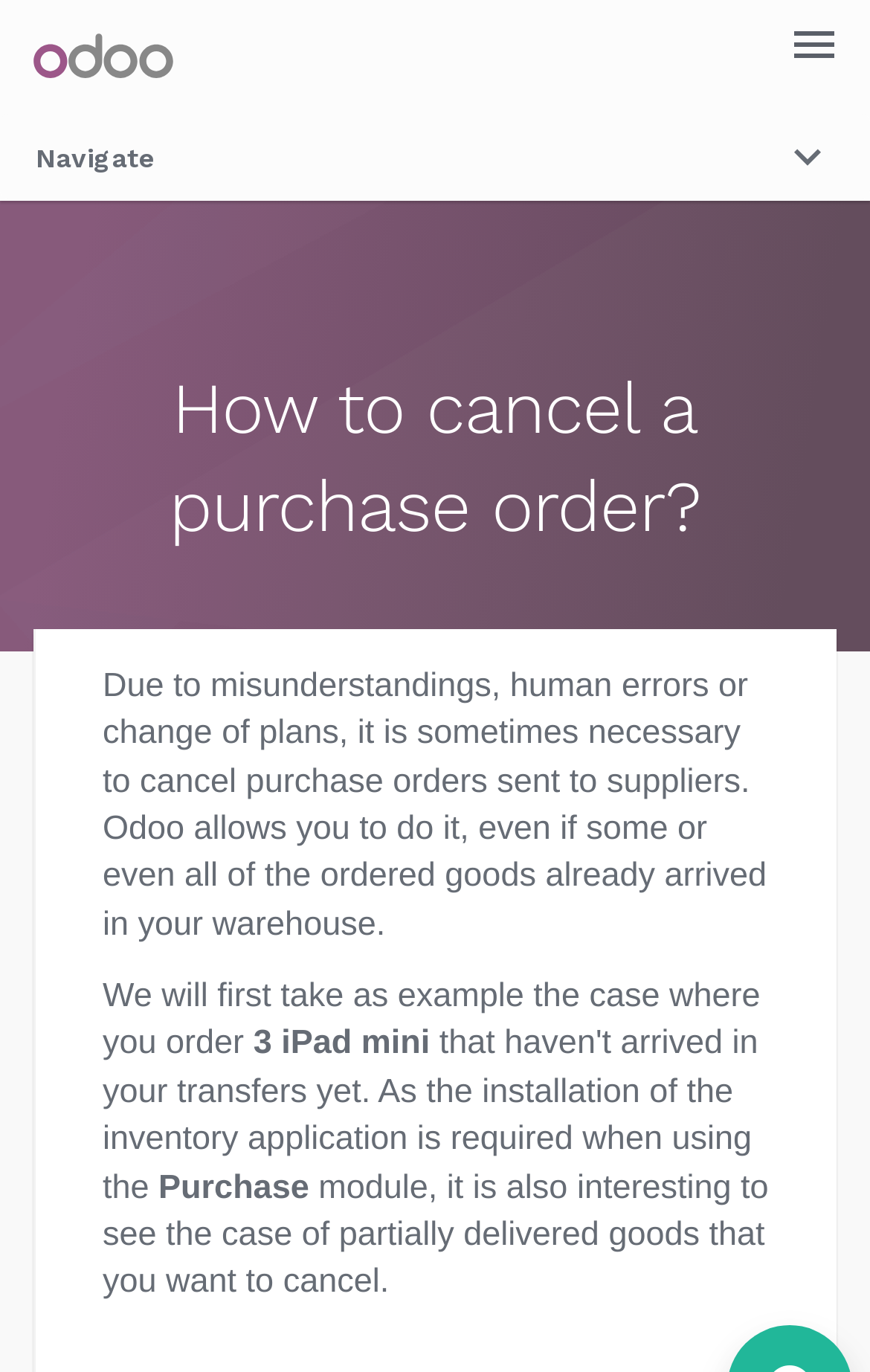Please extract the title of the webpage.

How to cancel a purchase order?